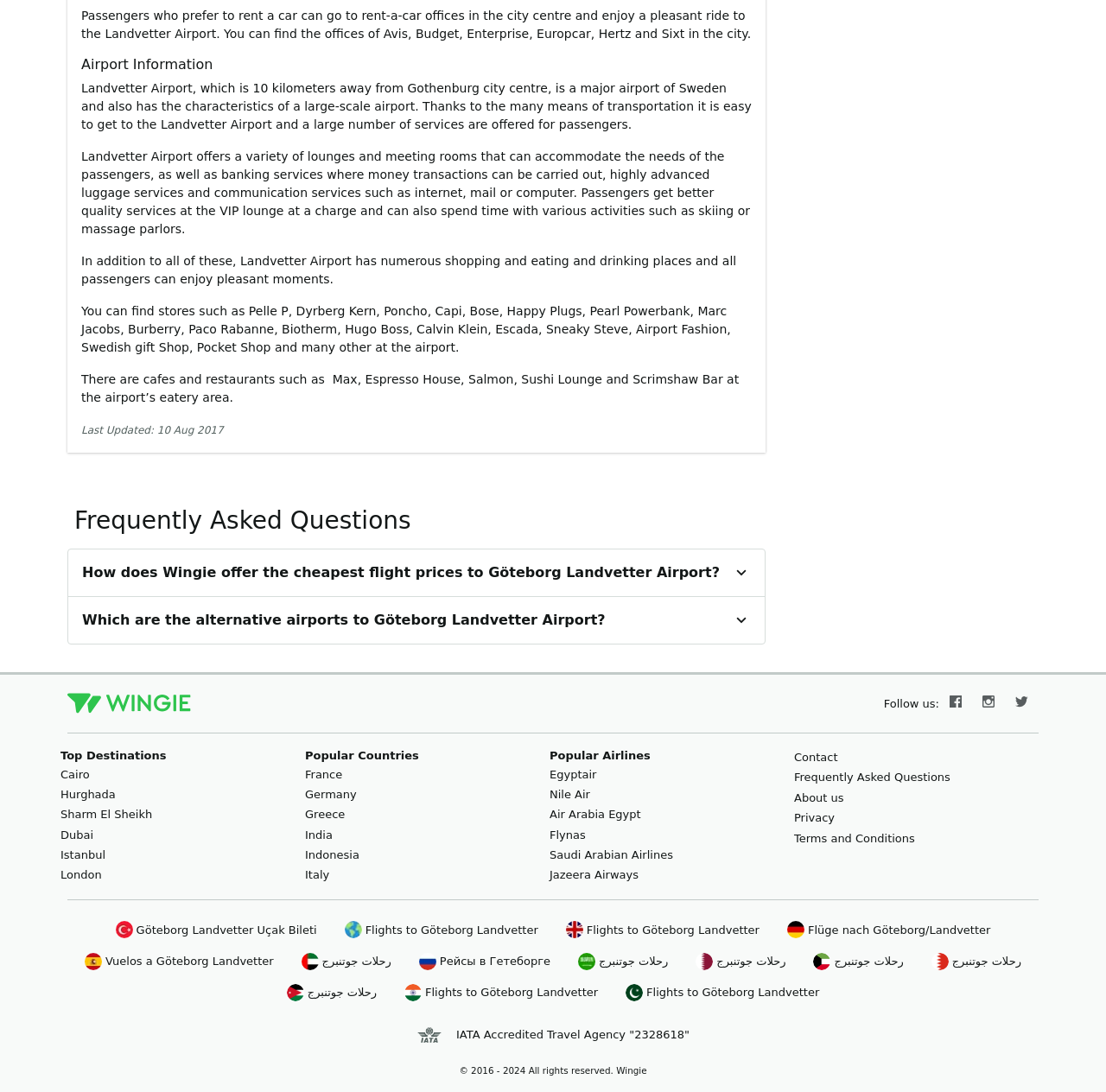How far is the airport from Gothenburg city centre?
Answer the question using a single word or phrase, according to the image.

10 kilometers